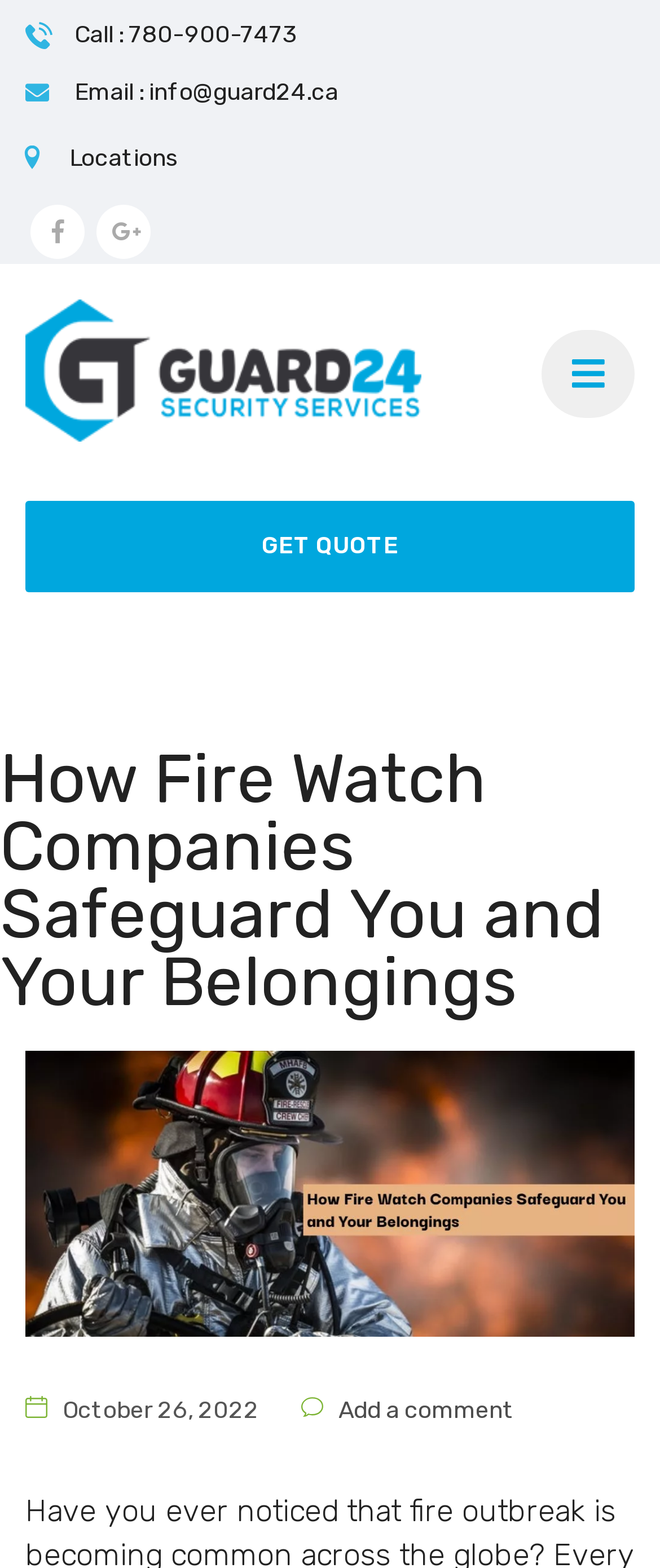Give a concise answer using only one word or phrase for this question:
What is the date of the article?

October 26, 2022